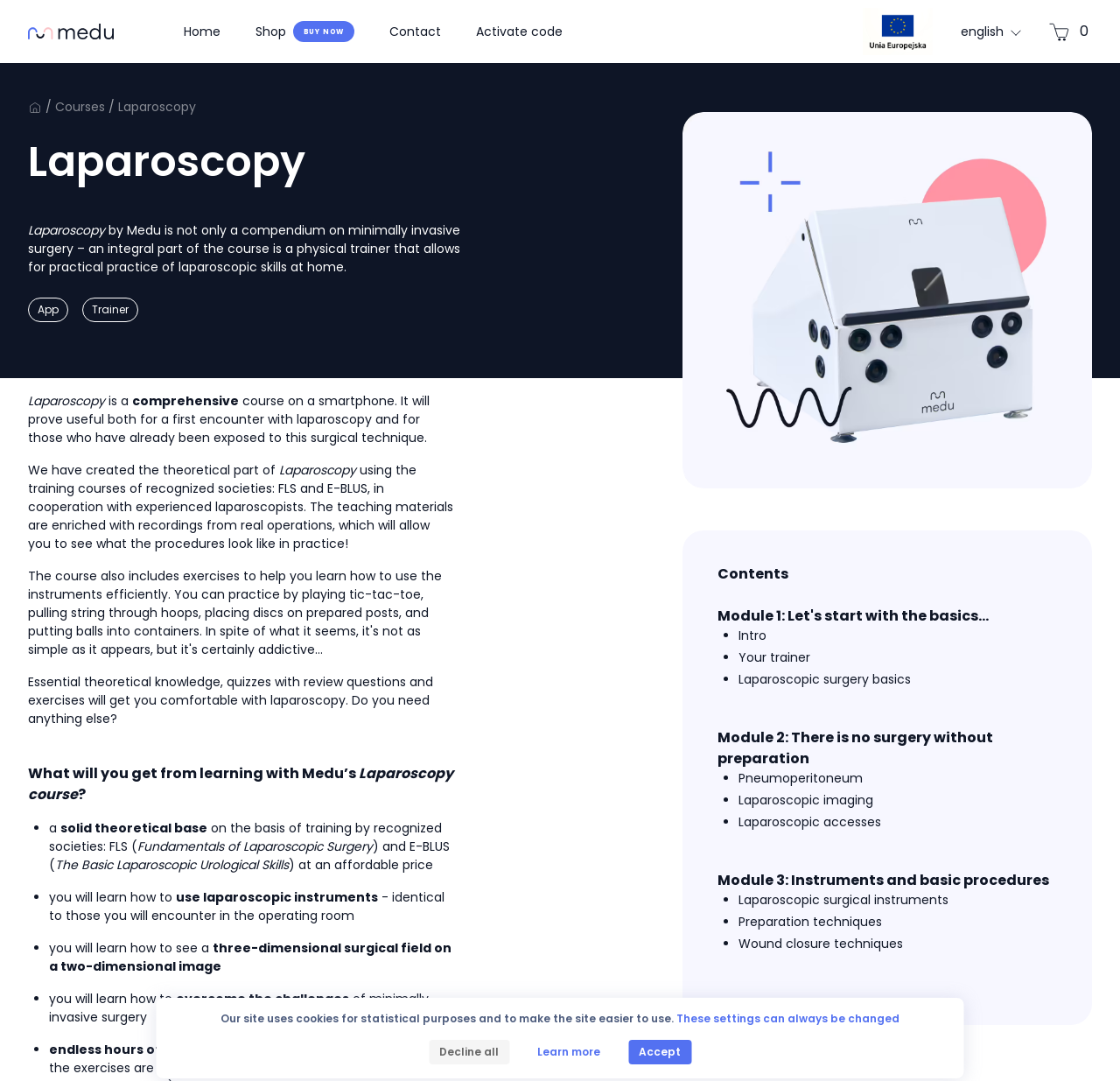Locate the bounding box coordinates of the clickable region to complete the following instruction: "Click the 'Contact' link."

[0.348, 0.021, 0.394, 0.038]